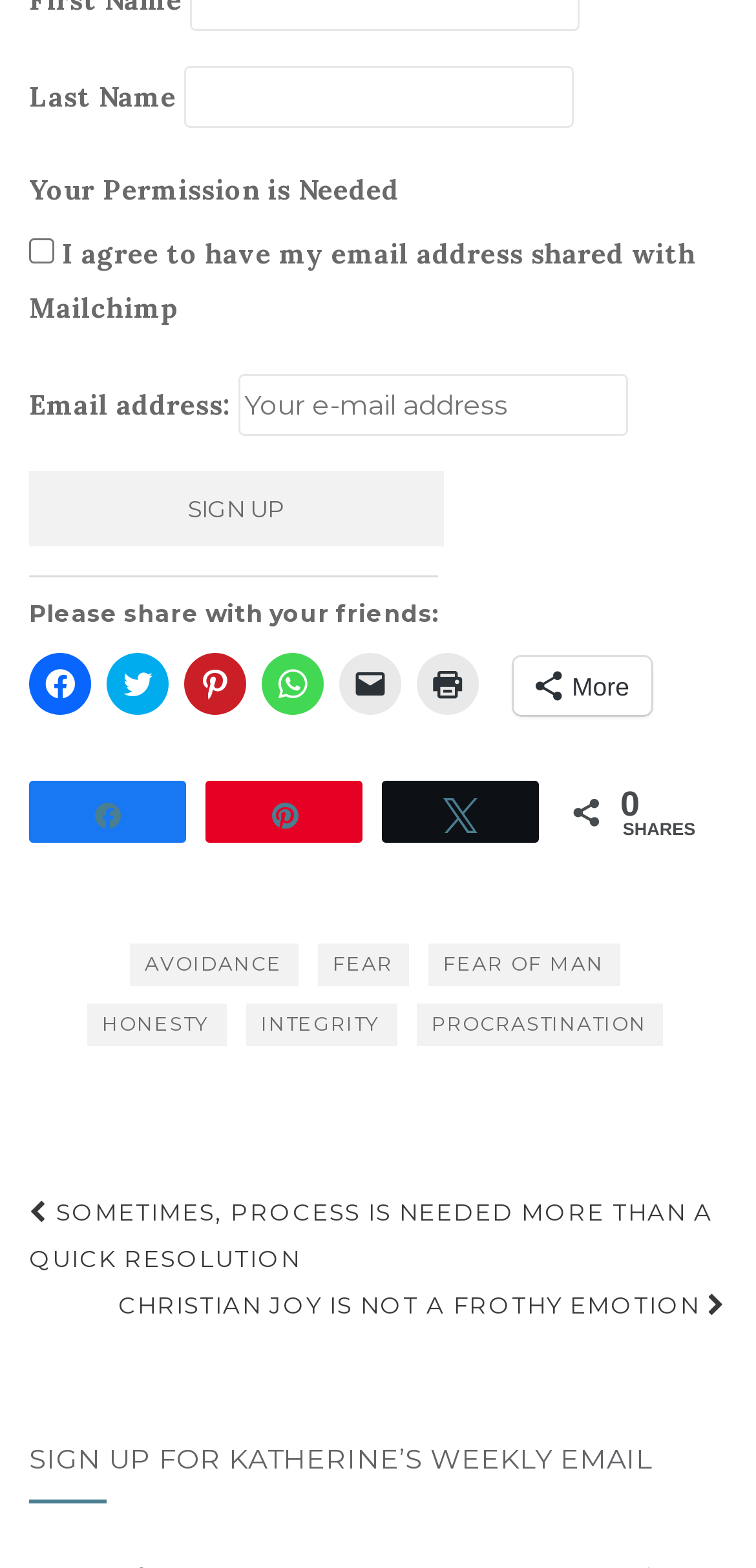What is the topic of the links at the bottom of the page?
Look at the screenshot and respond with a single word or phrase.

Emotions and virtues